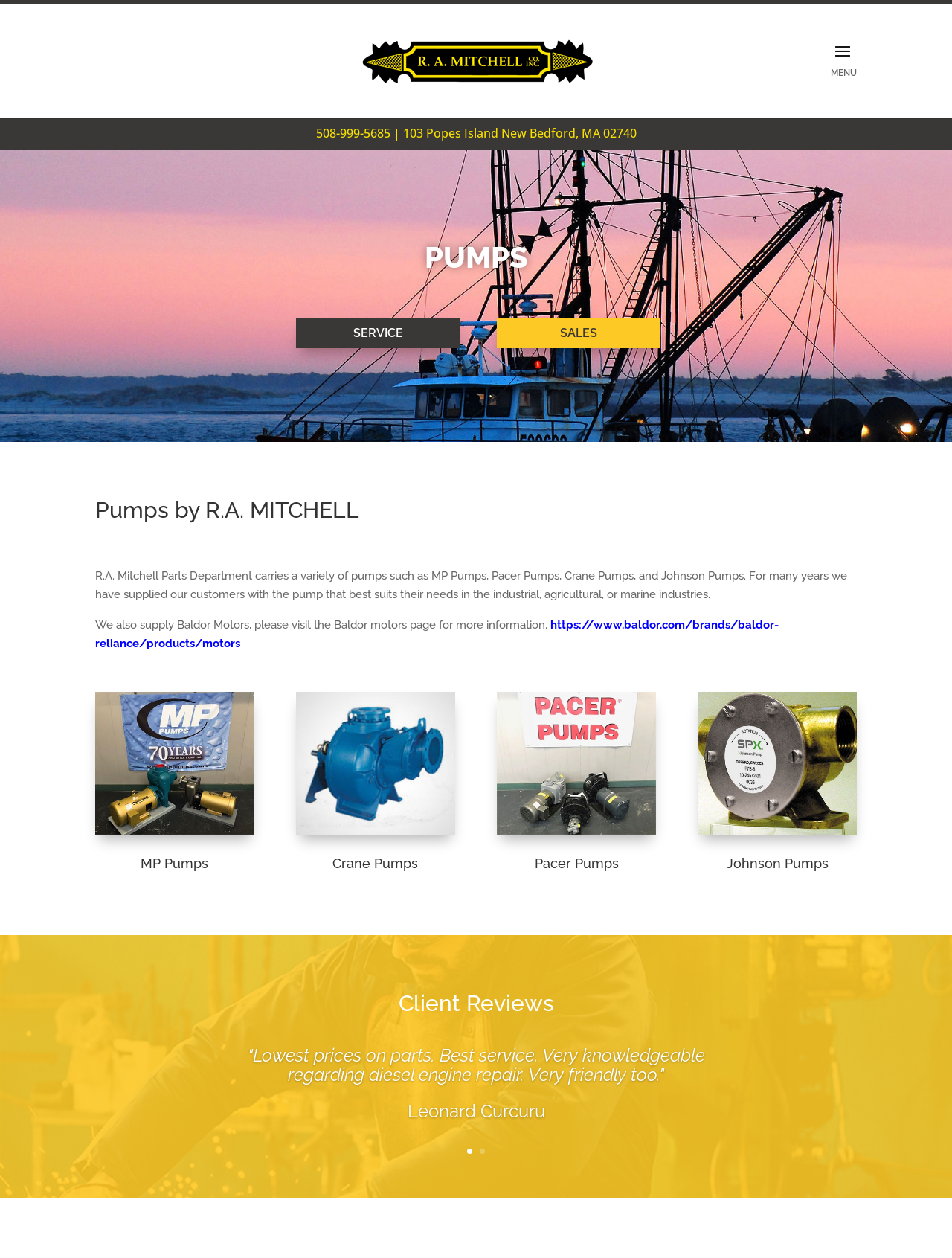What types of pumps does R.A. Mitchell Co. carry?
Refer to the image and answer the question using a single word or phrase.

MP Pumps, Pacer Pumps, Crane Pumps, and Johnson Pumps